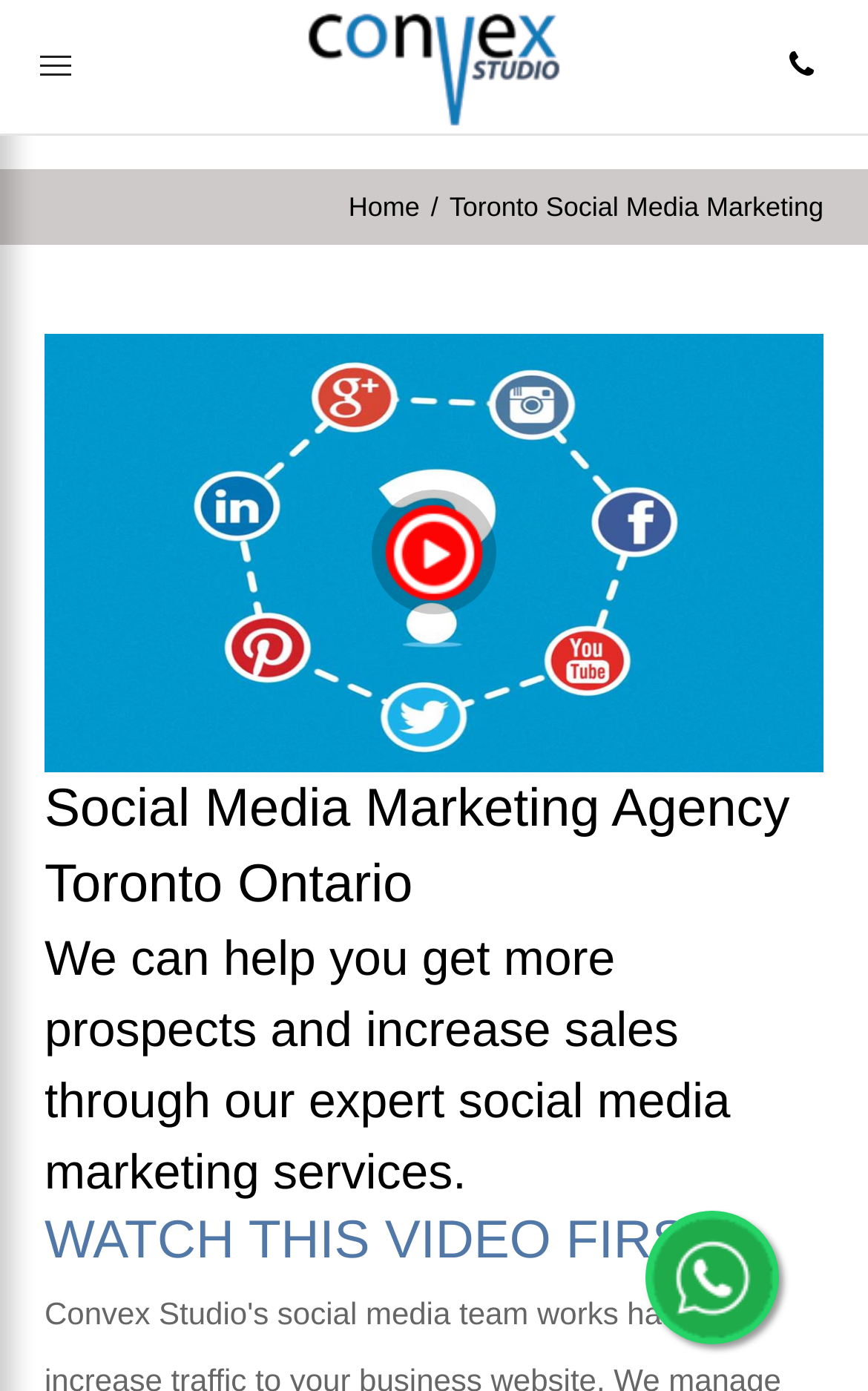For the element described, predict the bounding box coordinates as (top-left x, top-left y, bottom-right x, bottom-right y). All values should be between 0 and 1. Element description: Home

[0.401, 0.138, 0.483, 0.16]